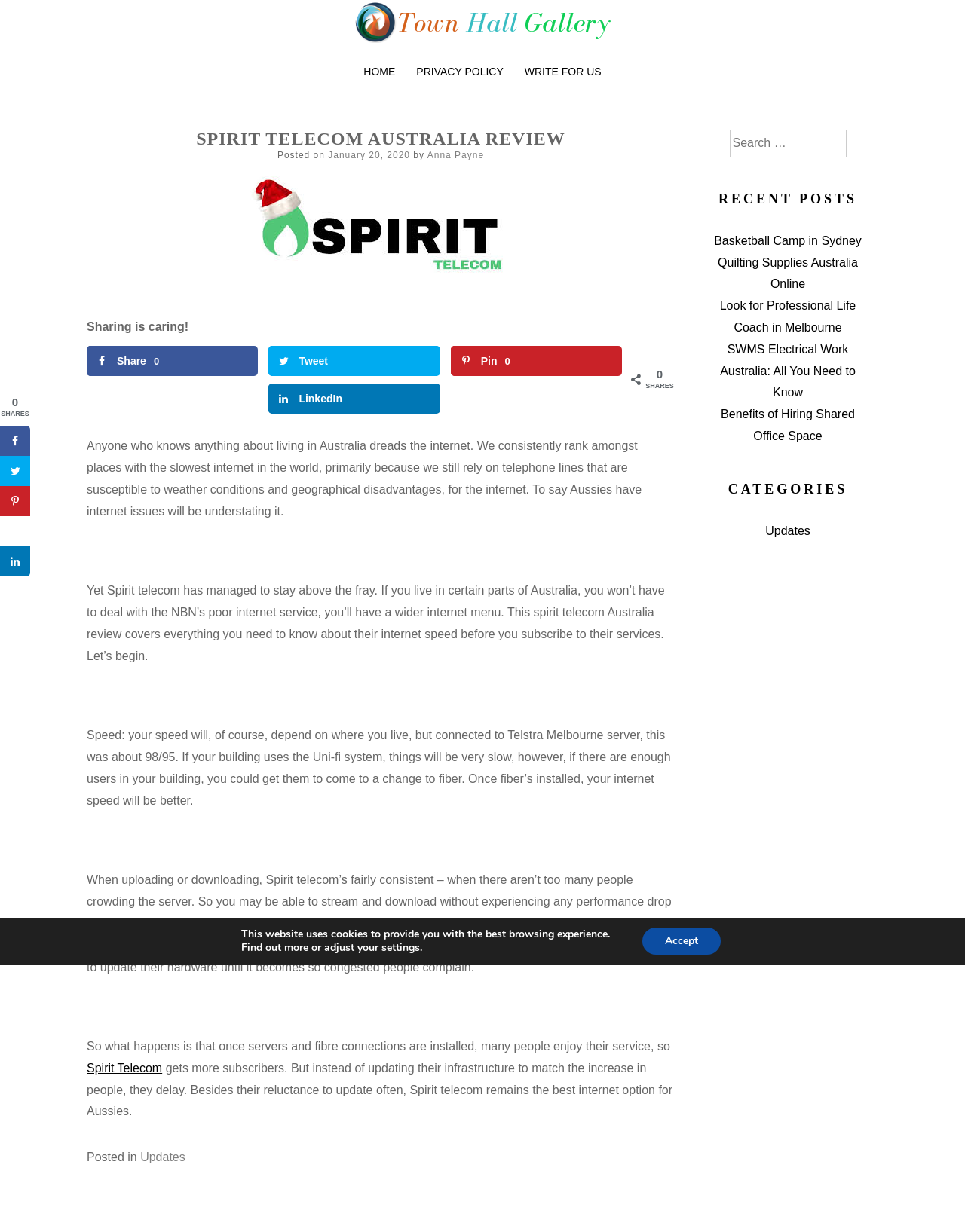Identify the headline of the webpage and generate its text content.

SPIRIT TELECOM AUSTRALIA REVIEW